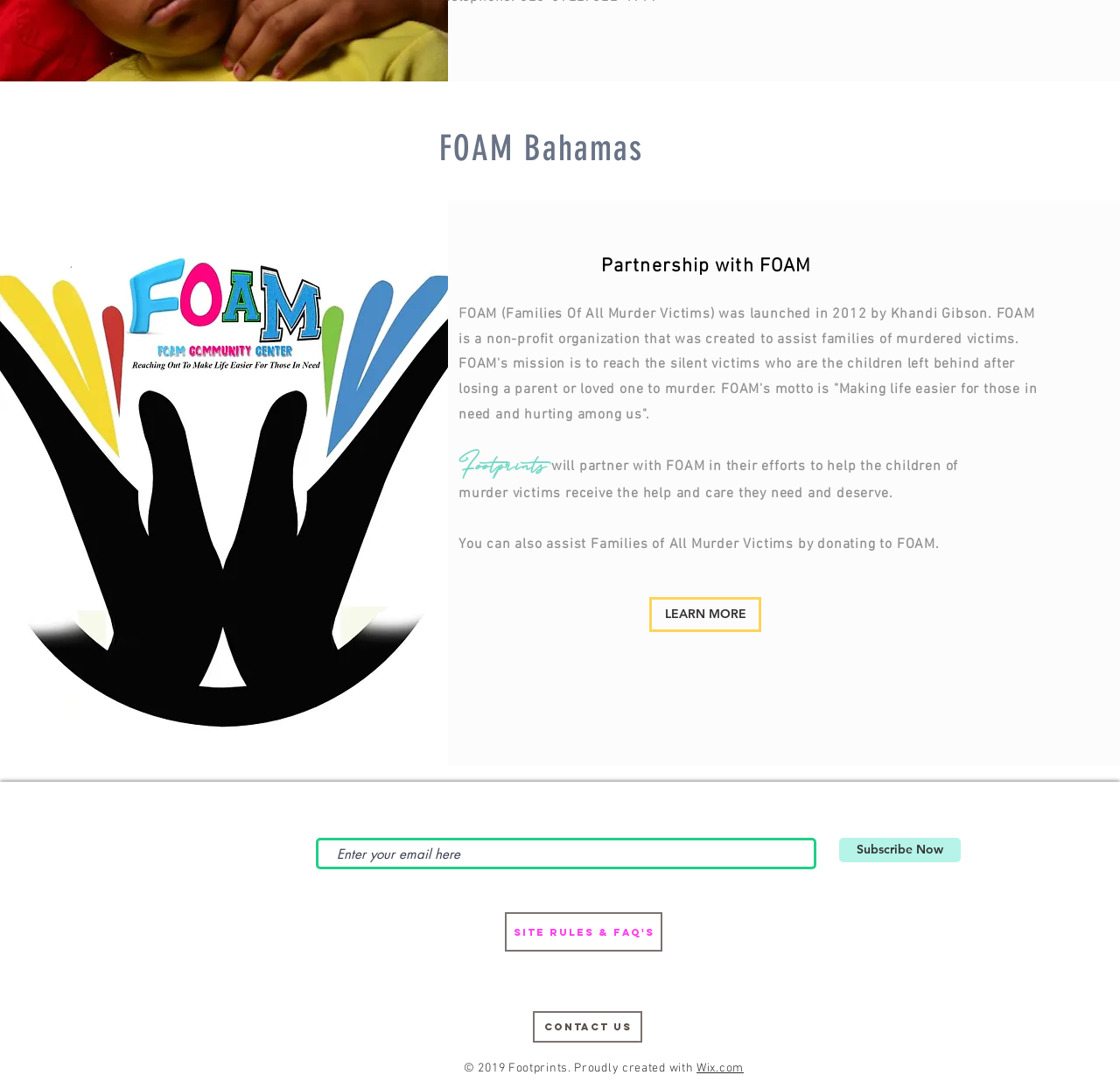Identify the bounding box coordinates of the region that needs to be clicked to carry out this instruction: "Login as a member". Provide these coordinates as four float numbers ranging from 0 to 1, i.e., [left, top, right, bottom].

None